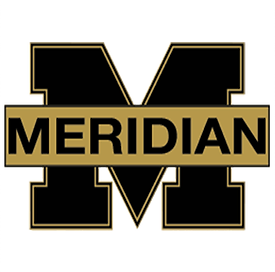What values does the logo encapsulate?
Provide a fully detailed and comprehensive answer to the question.

According to the caption, the logo represents the essence of teamwork and competitive spirit that defines Meridian High School, reflecting the school's identity and spirit.